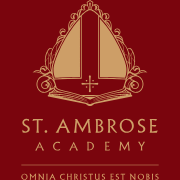Provide a comprehensive description of the image.

The image features the emblem of St. Ambrose Academy, showcasing a distinctive design on a rich red background. Prominently displayed at the center is a stylized representation of an open book with a cross, symbolizing the academy's commitment to academic excellence and its Christian values. Above the book, intricate decorative elements enhance the logo, suggesting a blend of tradition and reverence. The text "ST. AMBROSE ACADEMY" is elegantly presented in a prominent font, with the Latin phrase "OMNIA CHRISTUS EST NOBIS" below, which translates to "All things are Christ for us." This emblem reflects the school’s mission of integrating faith and education, fostering a supportive environment for students to grow in knowledge and character.